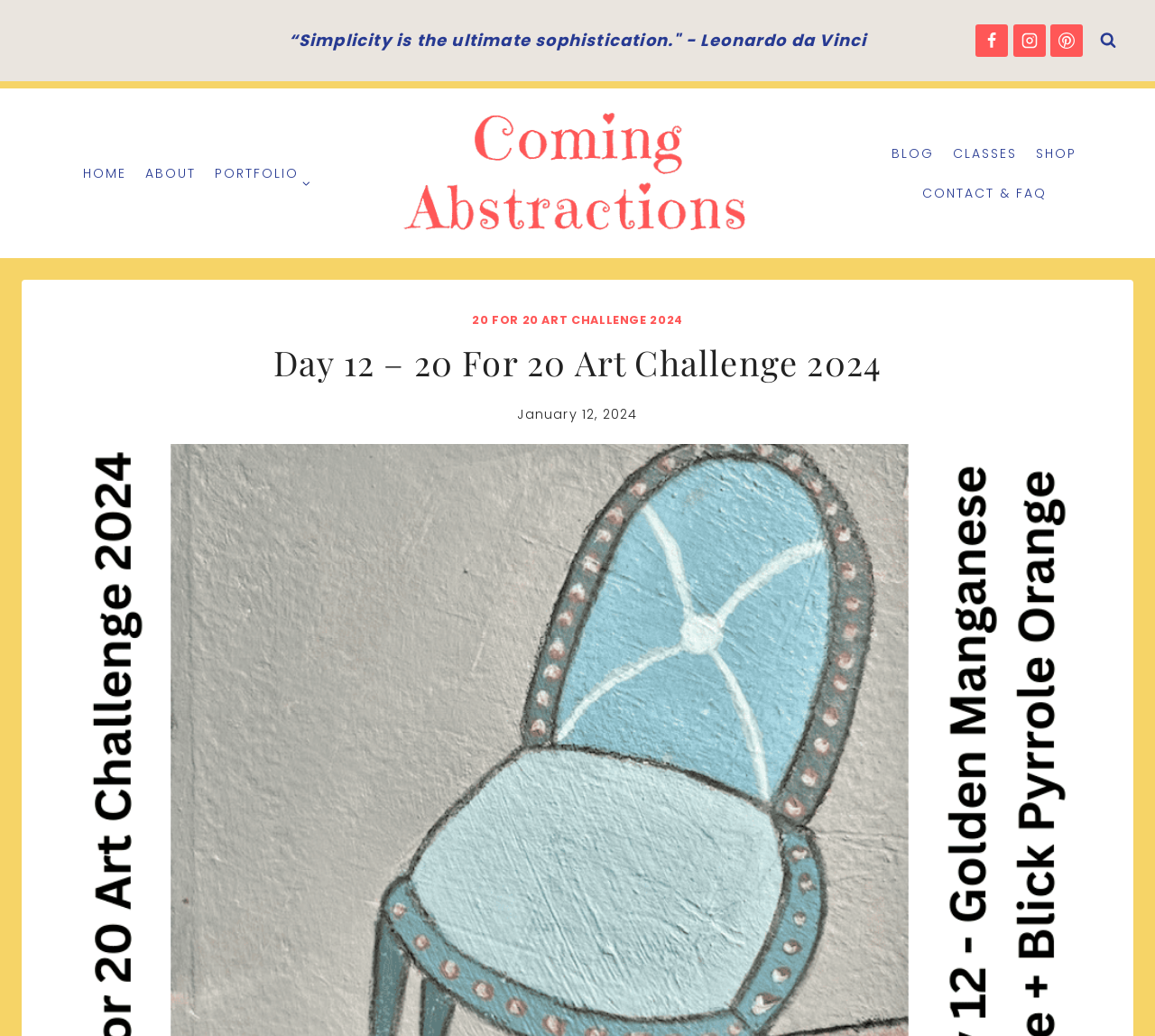Can you specify the bounding box coordinates for the region that should be clicked to fulfill this instruction: "Explore the portfolio".

[0.177, 0.148, 0.277, 0.187]